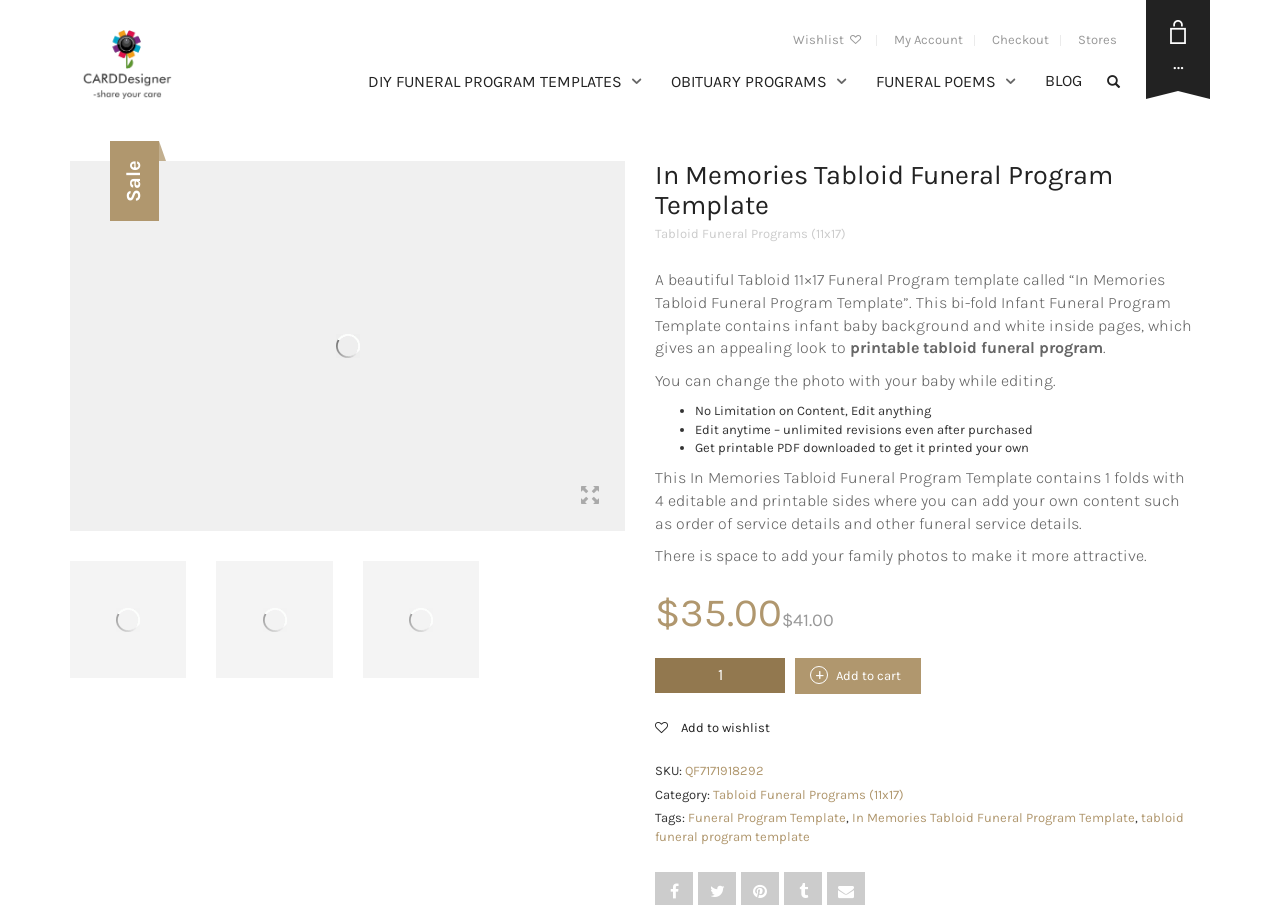Using the provided element description: "Stores", identify the bounding box coordinates. The coordinates should be four floats between 0 and 1 in the order [left, top, right, bottom].

[0.836, 0.036, 0.879, 0.052]